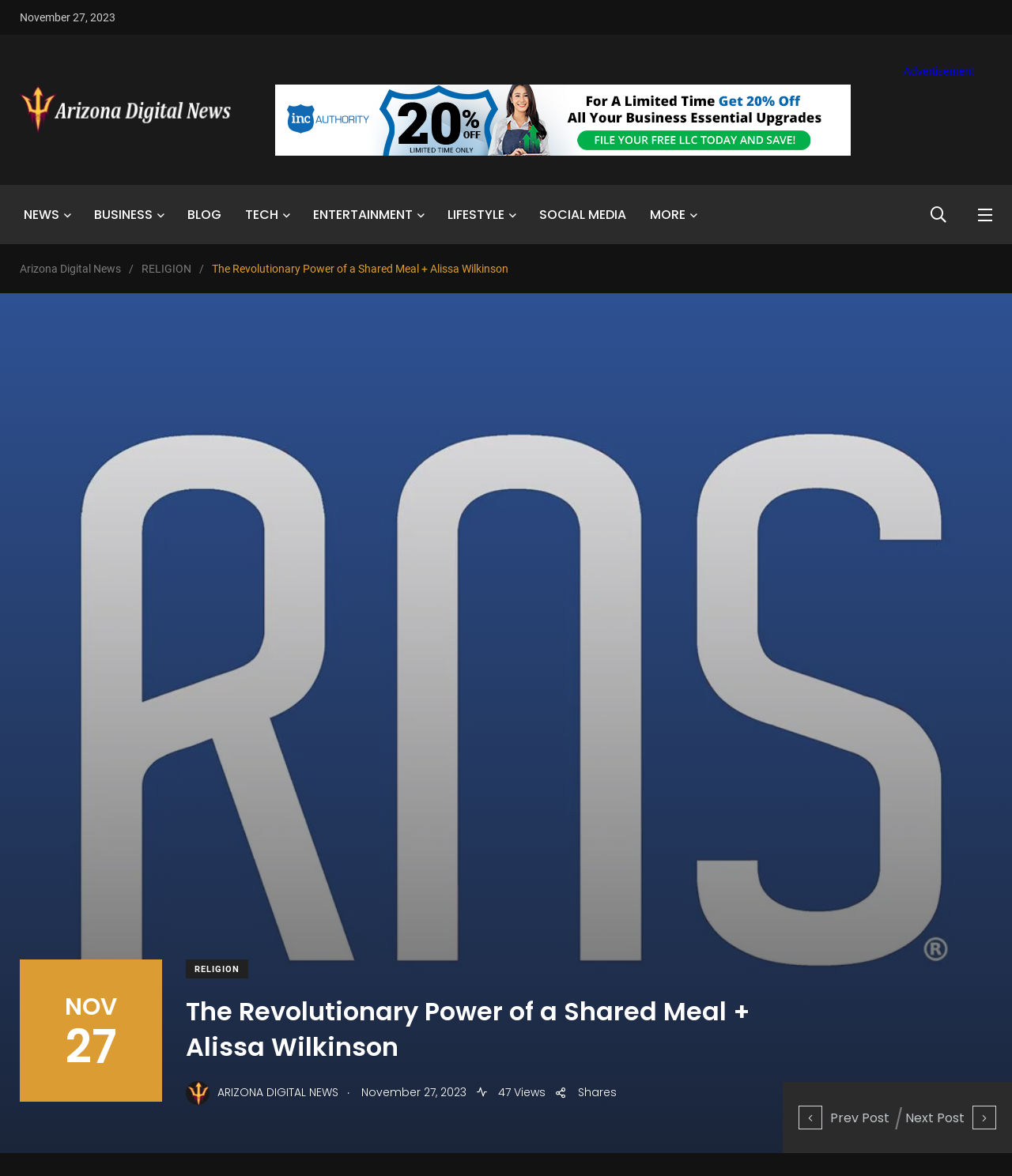Can you pinpoint the bounding box coordinates for the clickable element required for this instruction: "View the Case Studies"? The coordinates should be four float numbers between 0 and 1, i.e., [left, top, right, bottom].

None